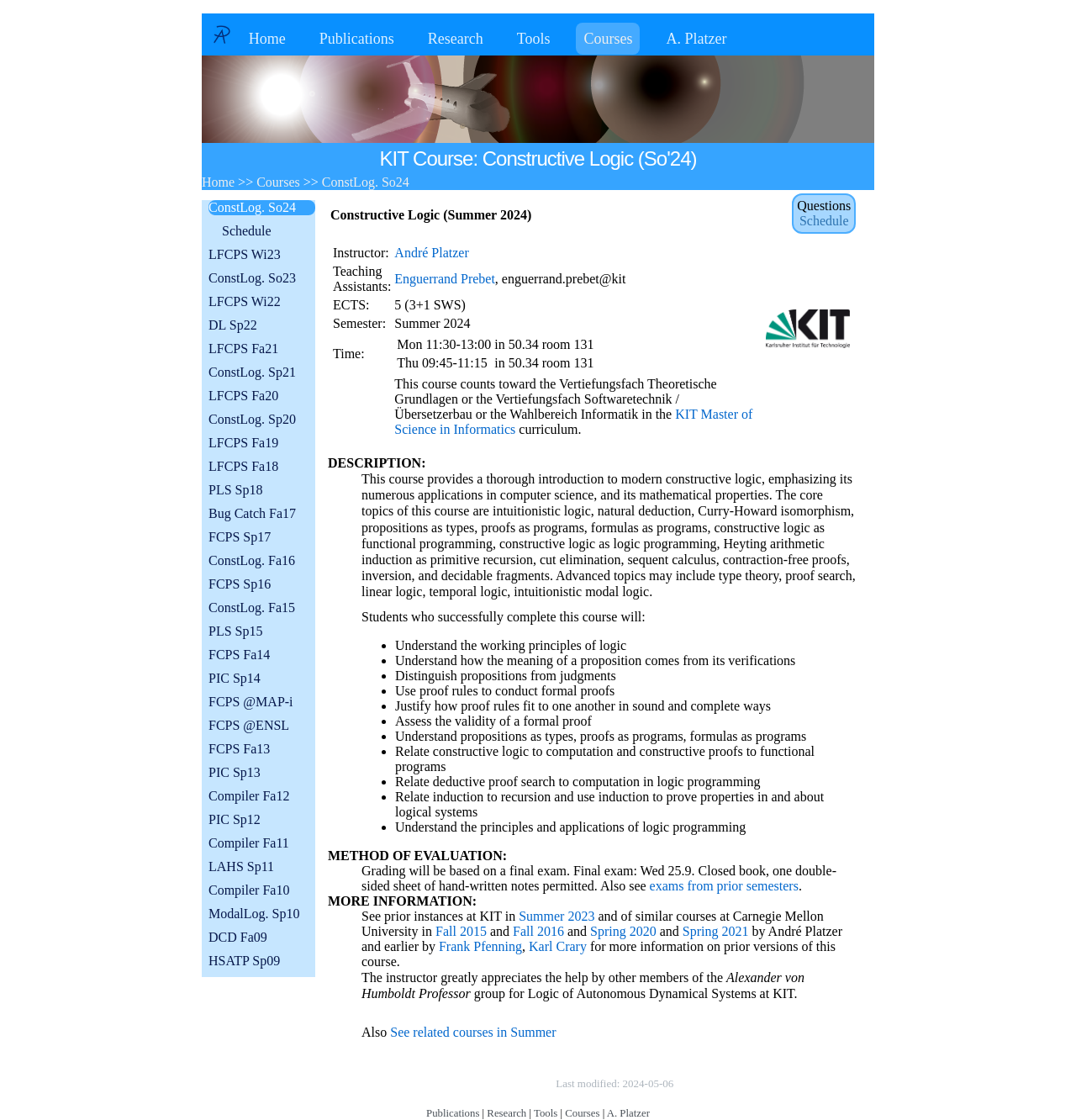Find and specify the bounding box coordinates that correspond to the clickable region for the instruction: "View the course details".

[0.306, 0.173, 0.705, 0.393]